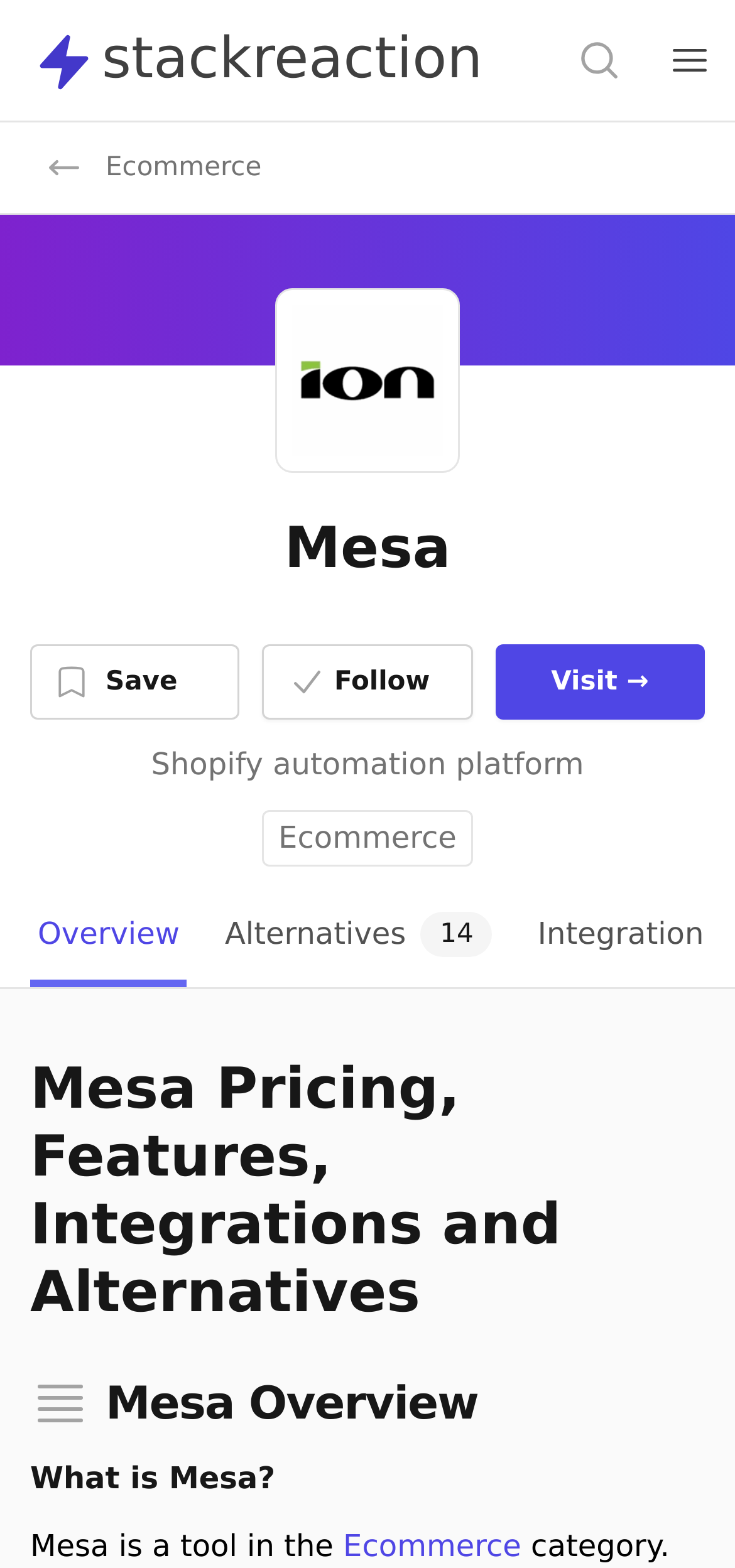Please provide a short answer using a single word or phrase for the question:
What is the purpose of the 'Save' button?

Unknown